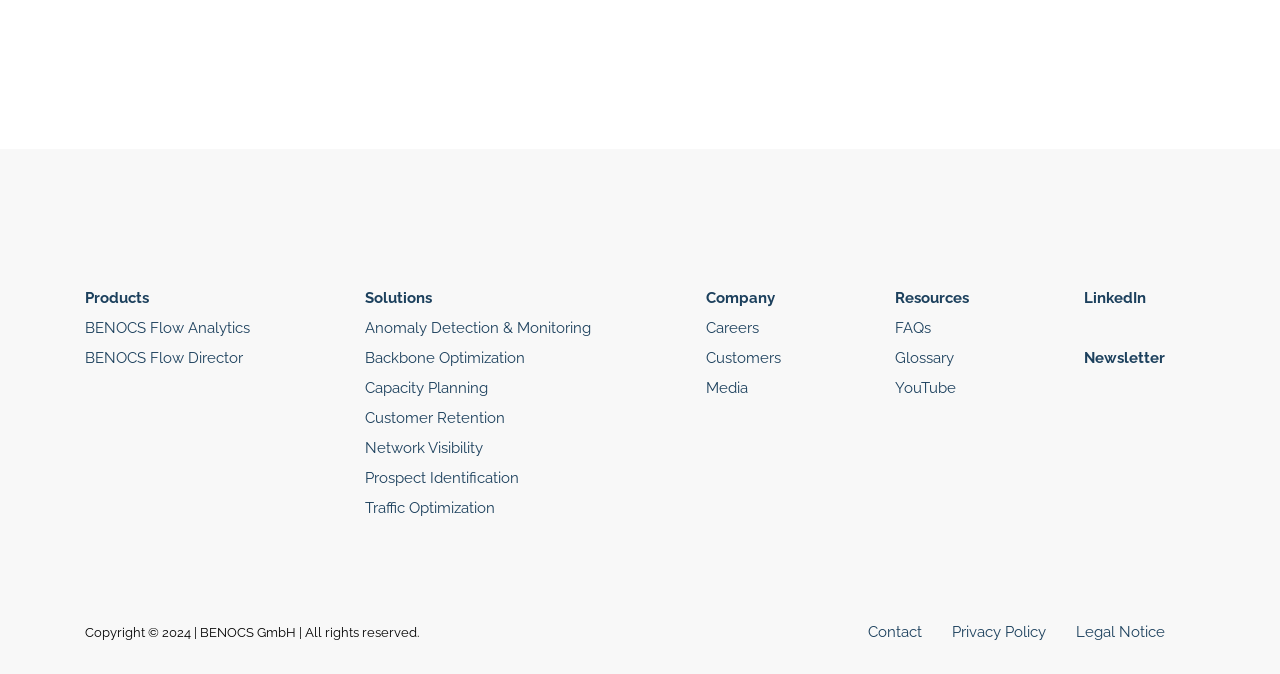Kindly determine the bounding box coordinates for the area that needs to be clicked to execute this instruction: "check Careers".

[0.539, 0.465, 0.621, 0.51]